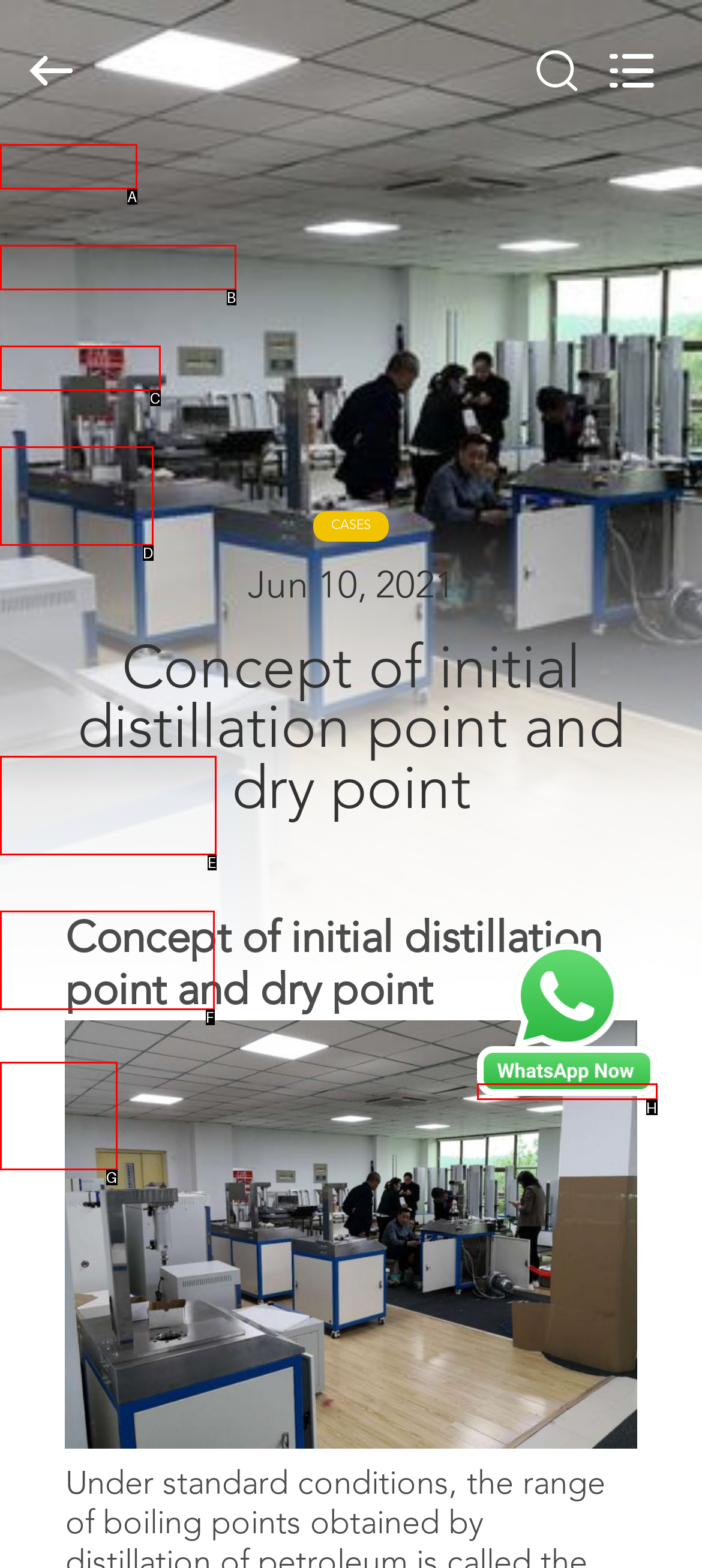Tell me which one HTML element best matches the description: Videos Answer with the option's letter from the given choices directly.

C